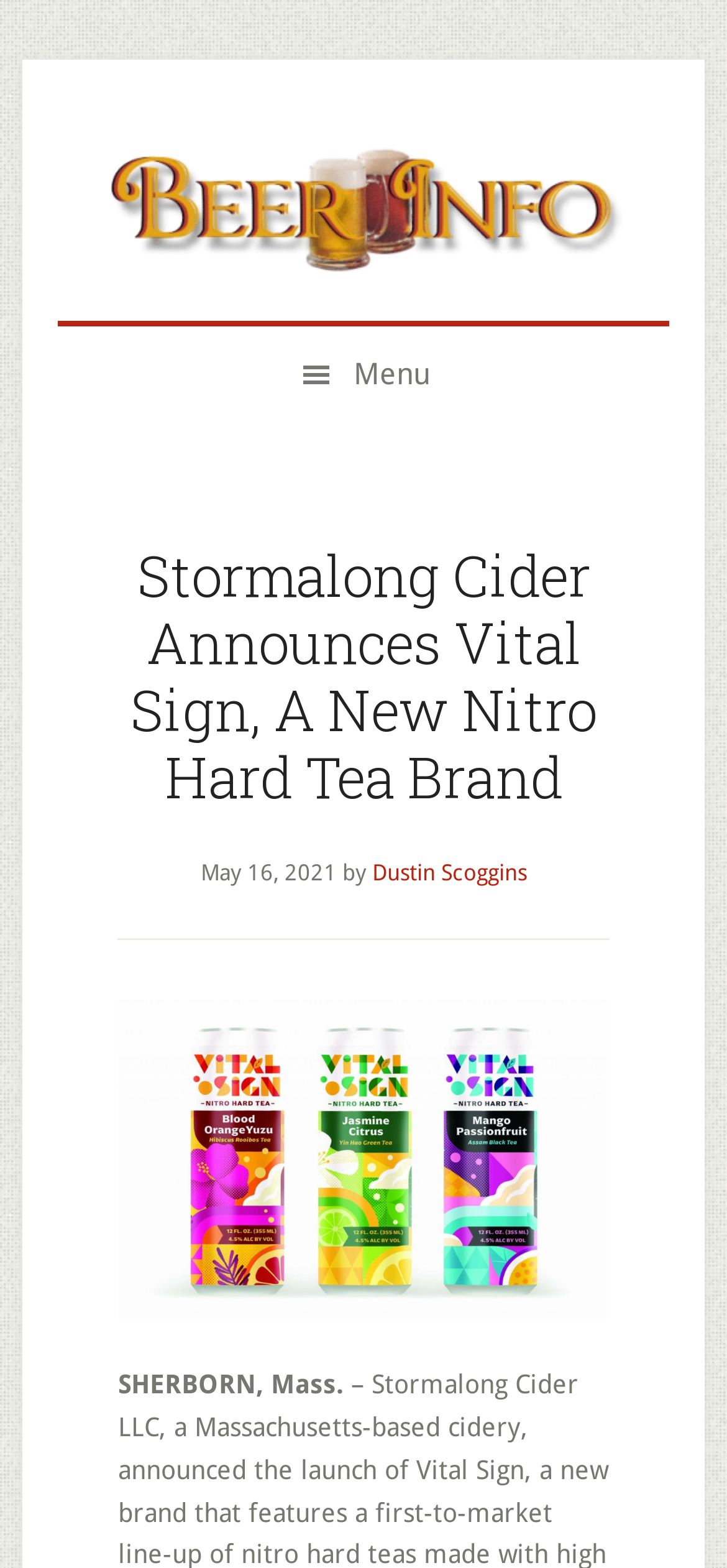What is the type of product being announced?
Refer to the image and give a detailed response to the question.

I inferred the type of product being announced by looking at the header section, which mentions 'Vital Sign, A New Nitro Hard Tea Brand'.